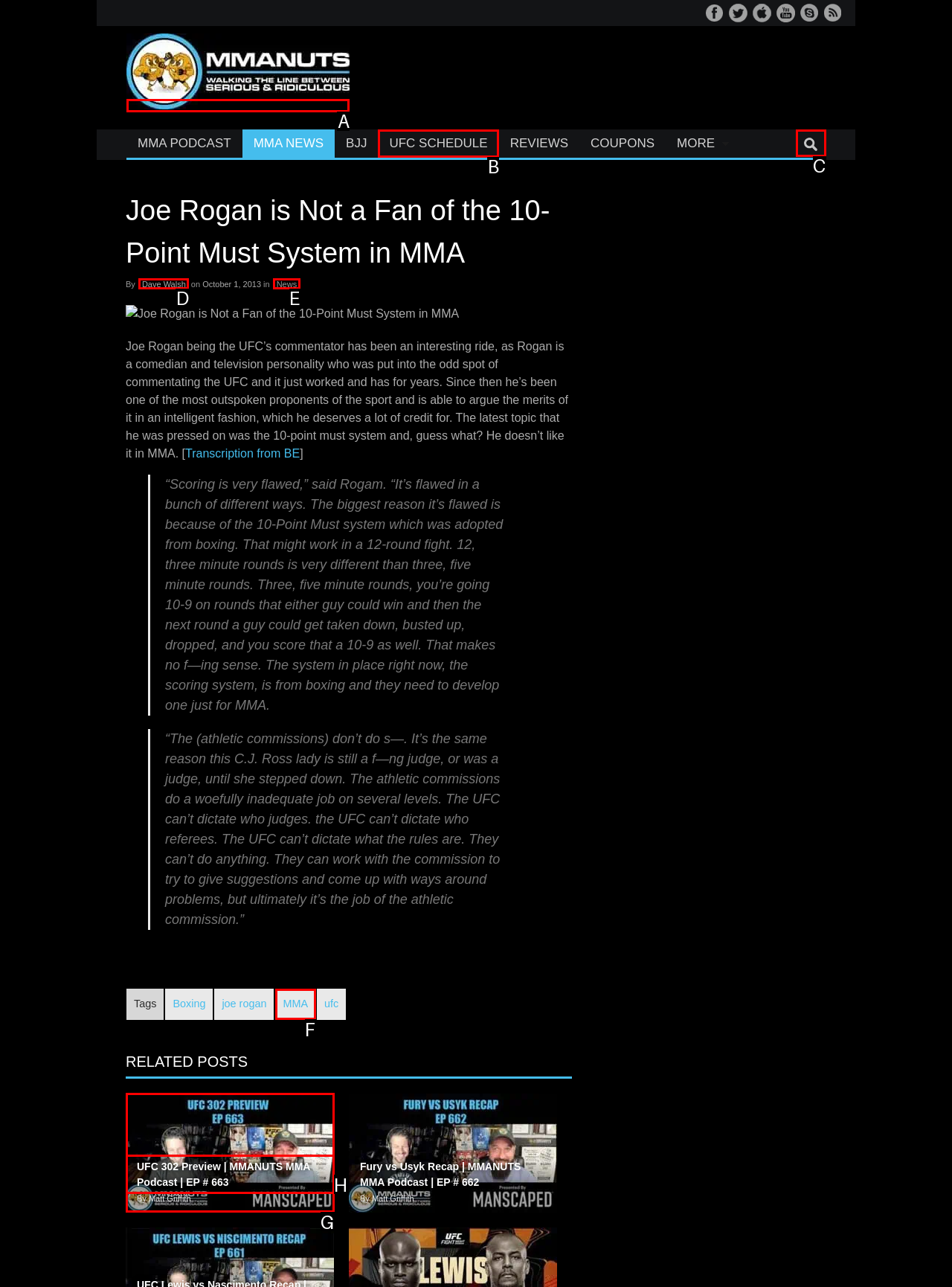Identify the correct choice to execute this task: Click on MMA Podcast
Respond with the letter corresponding to the right option from the available choices.

A